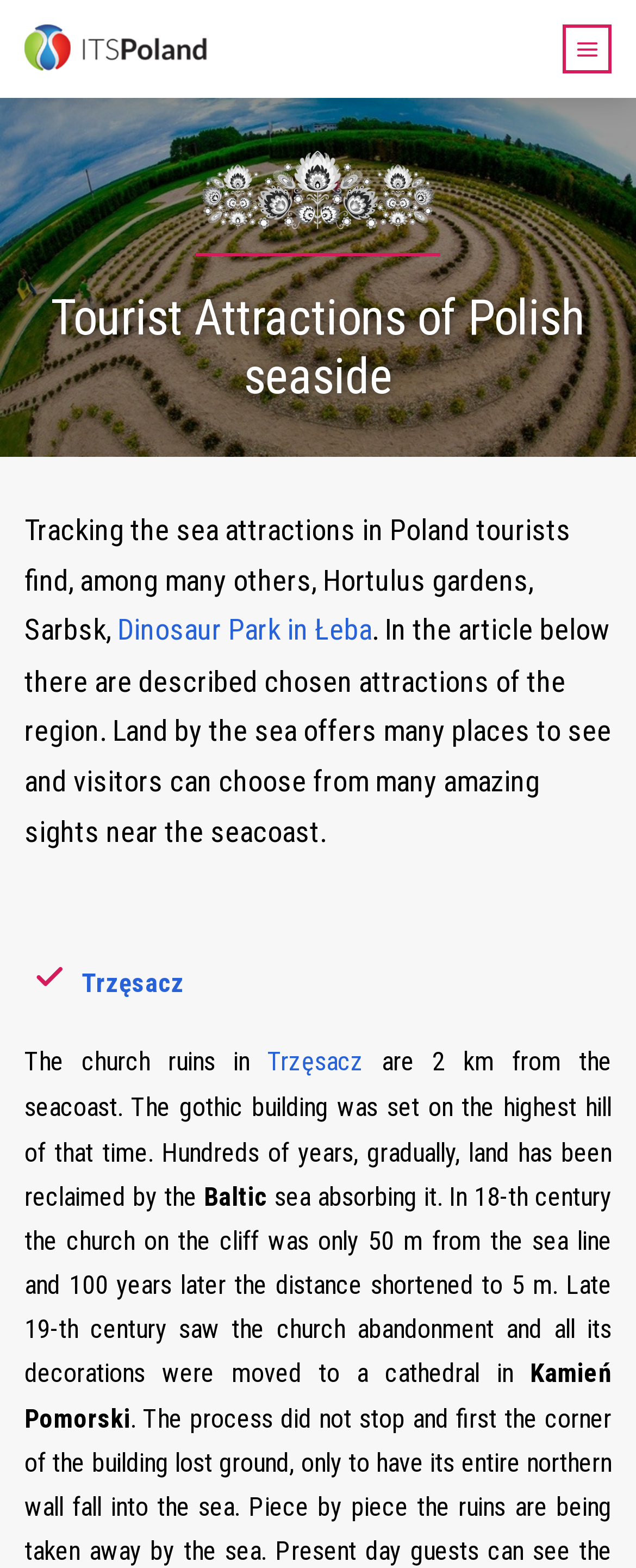Identify and extract the main heading of the webpage.

Tourist Attractions of Polish seaside